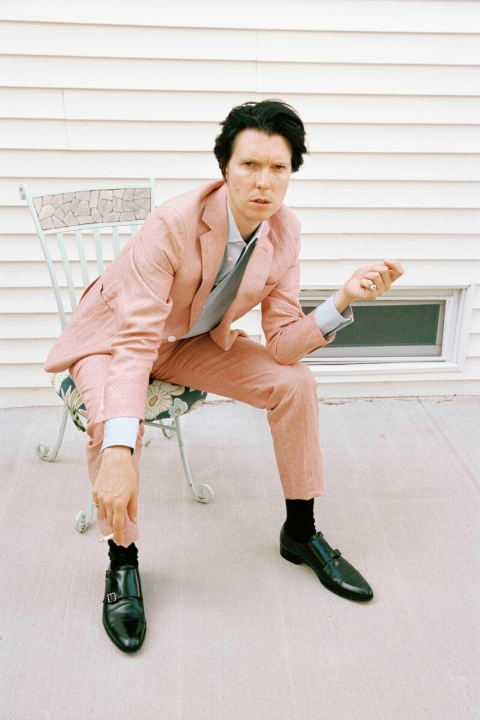Reply to the question with a single word or phrase:
What is the background of the image?

Simple white paneling